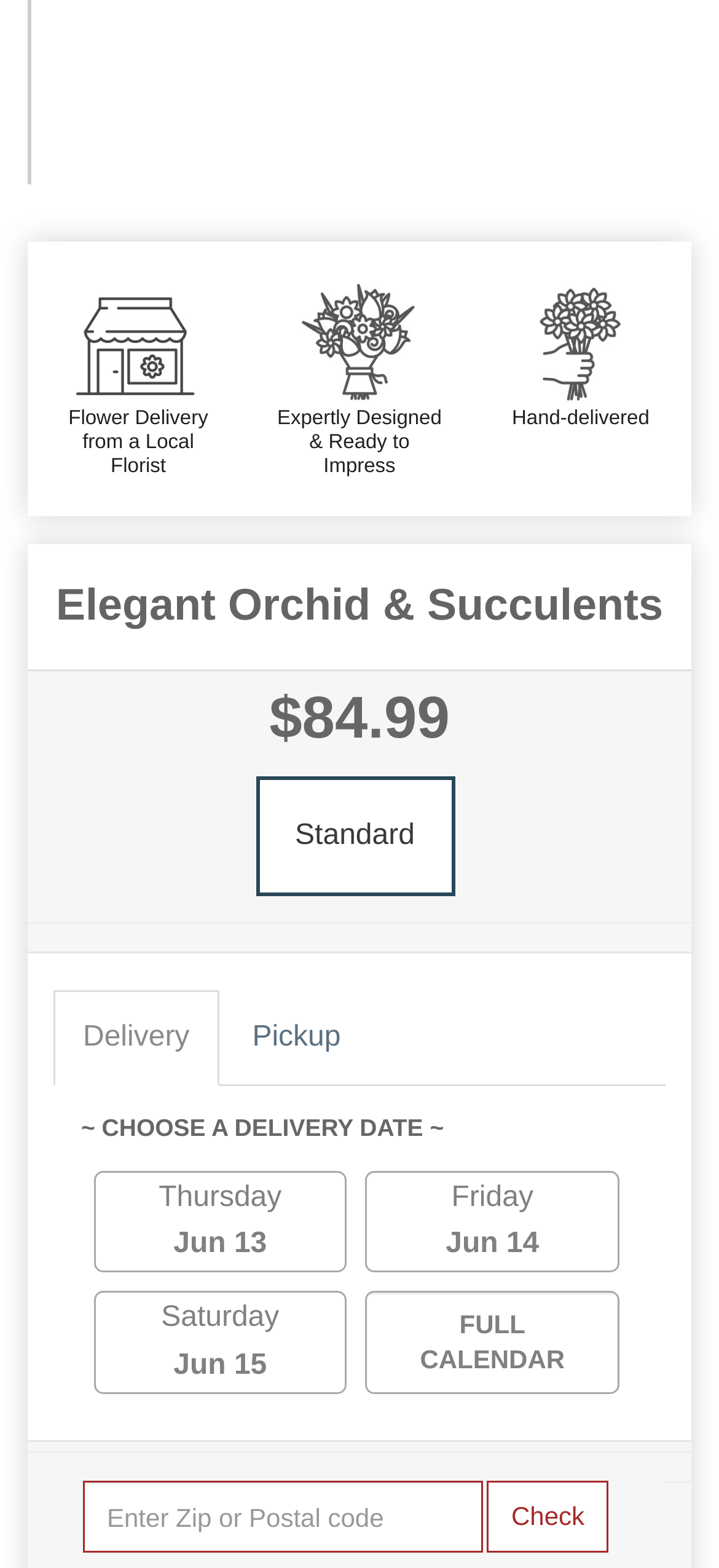From the image, can you give a detailed response to the question below:
What is the price of the 'Elegant Orchid & Succulents'?

The price of the 'Elegant Orchid & Succulents' can be found next to the heading 'Elegant Orchid & Succulents' on the webpage, which is $84.99.